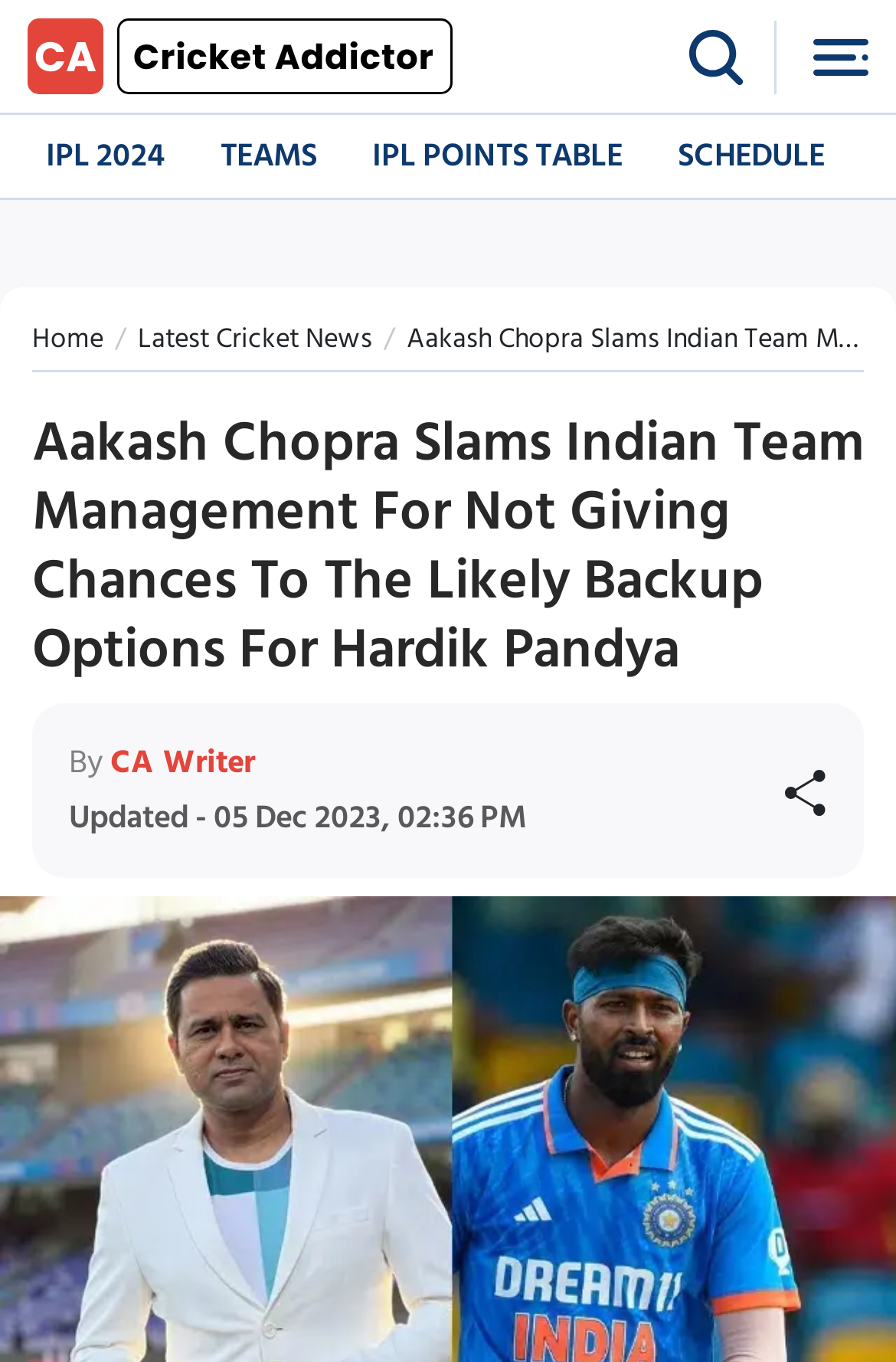Pinpoint the bounding box coordinates for the area that should be clicked to perform the following instruction: "go to IPL 2024".

[0.031, 0.098, 0.205, 0.132]